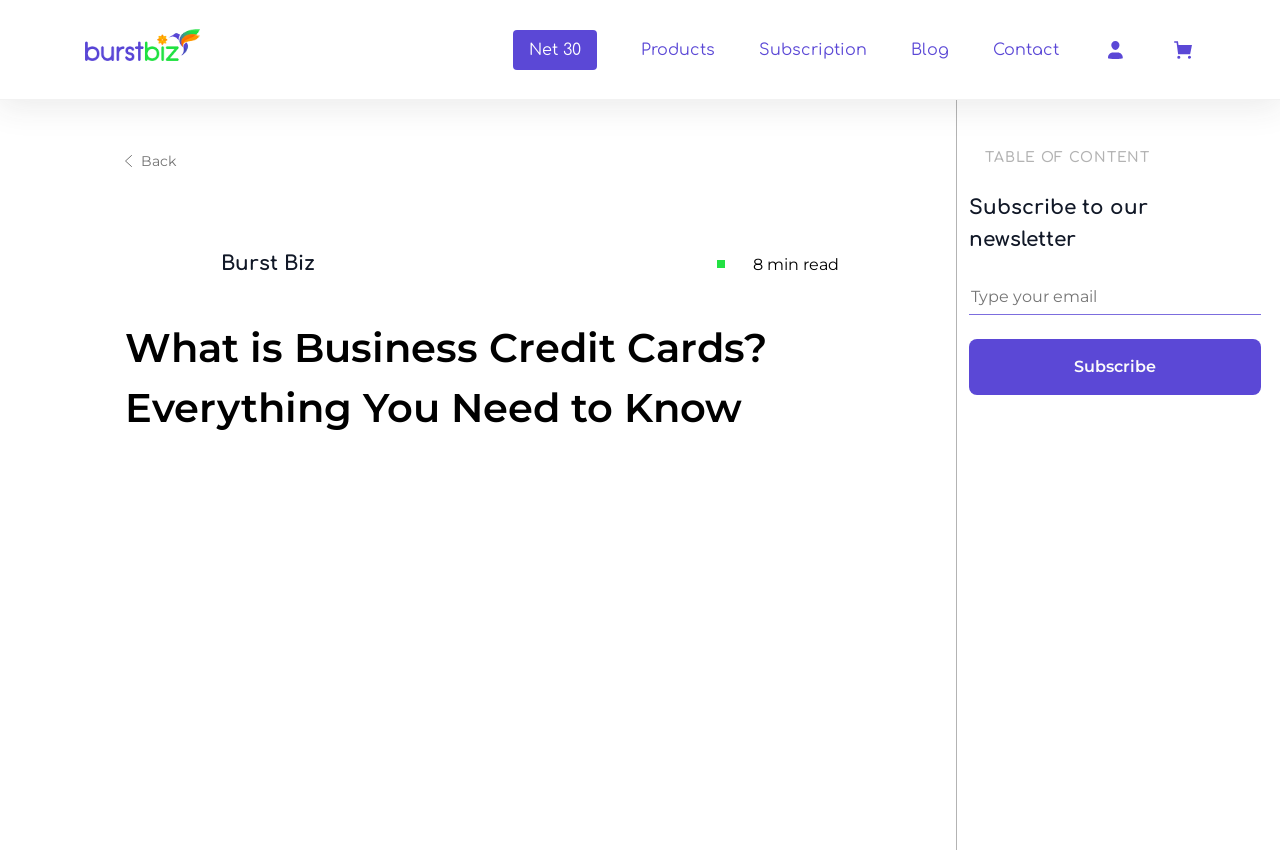Can you pinpoint the bounding box coordinates for the clickable element required for this instruction: "Click on the '10 Best Net 30 Vendor Accounts for a new business' link"? The coordinates should be four float numbers between 0 and 1, i.e., [left, top, right, bottom].

[0.066, 0.032, 0.156, 0.085]